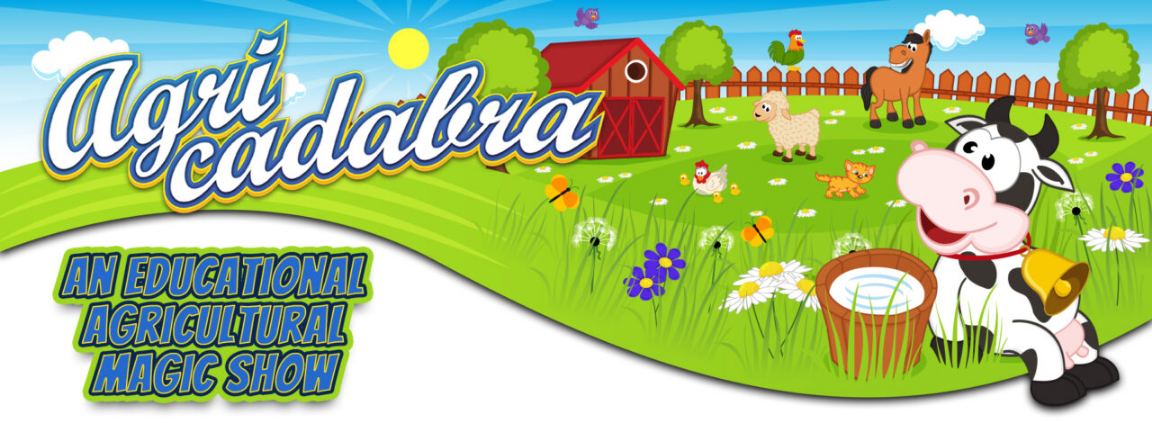What type of scene is featured in the background of the illustration?
Using the image as a reference, answer with just one word or a short phrase.

Farm scene